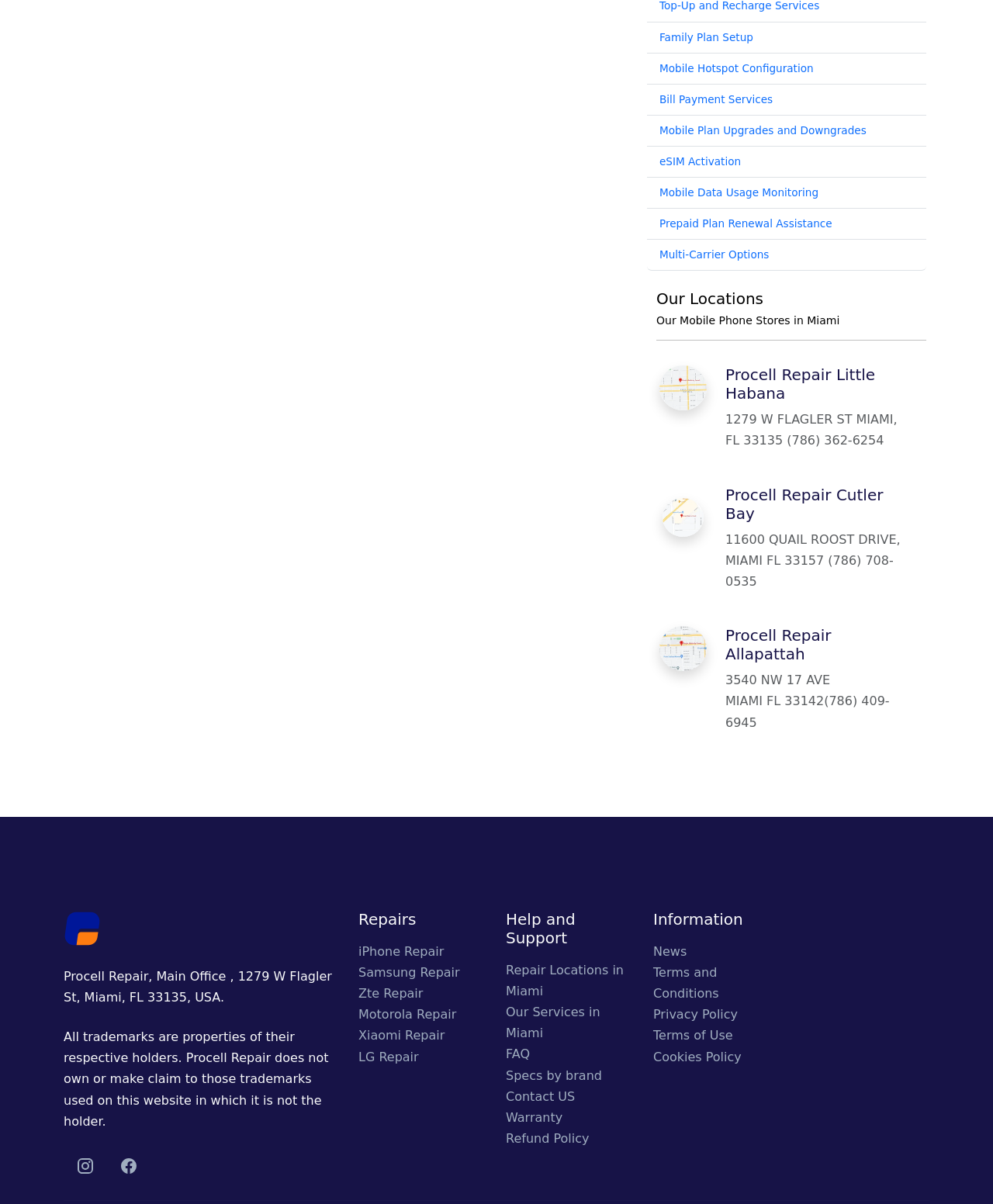How many repair locations are listed in Miami?
Please provide a single word or phrase as the answer based on the screenshot.

3